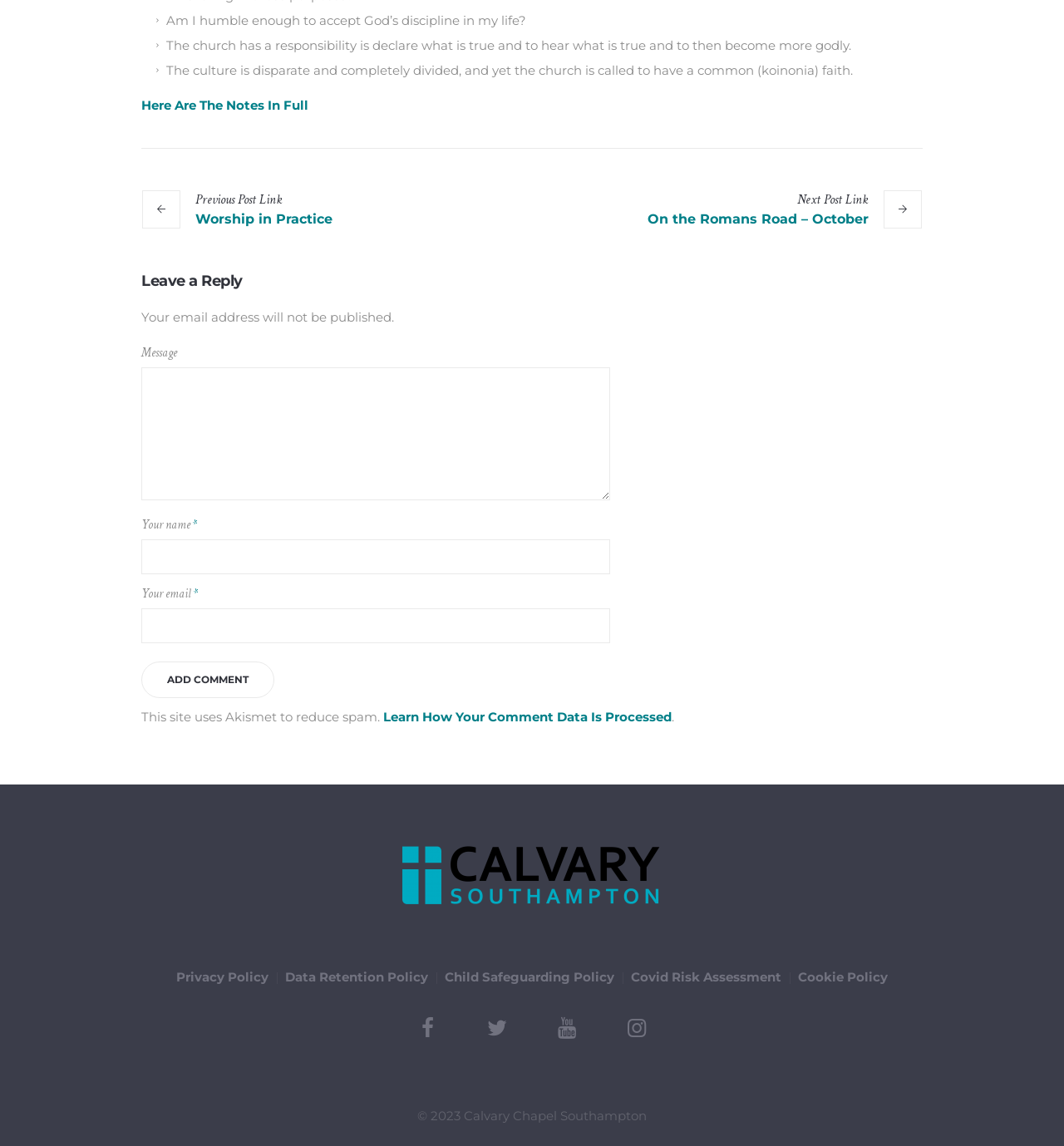Respond to the following question with a brief word or phrase:
What is the copyright year mentioned on the webpage?

2023